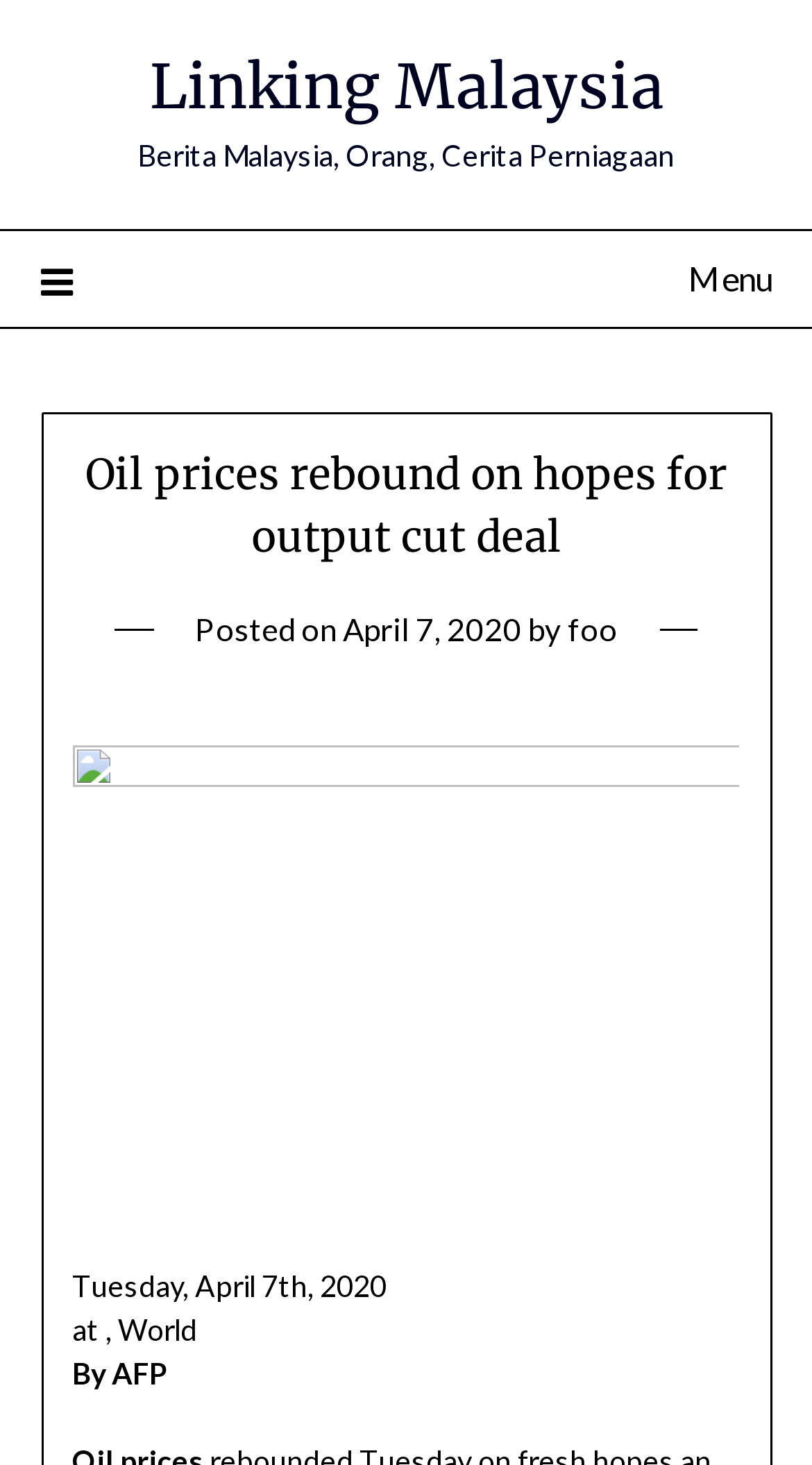Your task is to extract the text of the main heading from the webpage.

Oil prices rebound on hopes for output cut deal